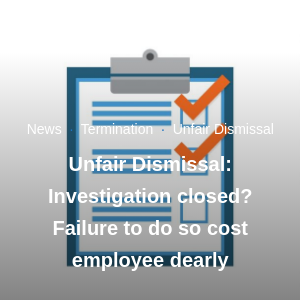Create a detailed narrative that captures the essence of the image.

The image features an illustration of a clipboard with a checklist, symbolizing the concept of processes and evaluations. A prominent green checkmark indicates completion or approval, highlighting the theme of assessment in workplace investigations. Overlaying the image is a bold headline that reads "Unfair Dismissal: Investigation closed? Failure to do so cost employee dearly," suggesting a critical look into workplace practices related to fair treatment of employees and the consequences of neglecting proper procedures. Additionally, the image is accompanied by navigational links that guide viewers to related topics such as "News," "Termination," and "Unfair Dismissal," emphasizing its relevance to ongoing discussions about employee rights and organizational accountability.